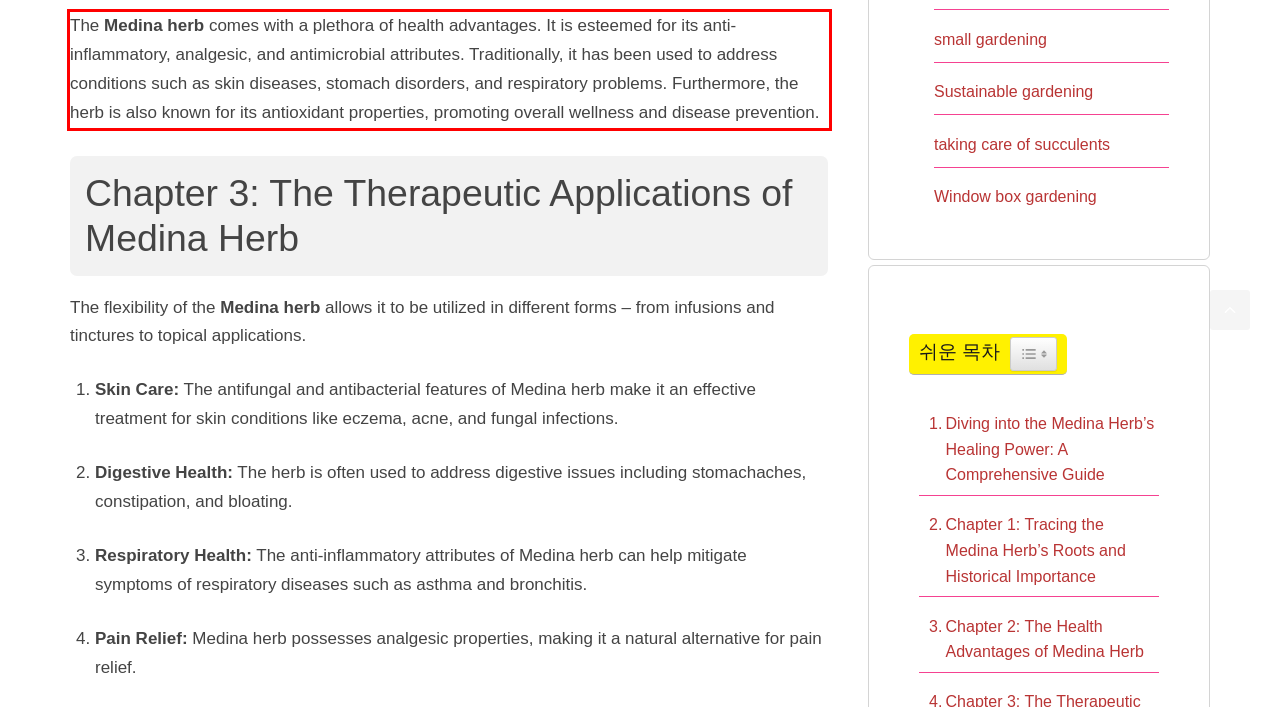Inspect the webpage screenshot that has a red bounding box and use OCR technology to read and display the text inside the red bounding box.

The Medina herb comes with a plethora of health advantages. It is esteemed for its anti-inflammatory, analgesic, and antimicrobial attributes. Traditionally, it has been used to address conditions such as skin diseases, stomach disorders, and respiratory problems. Furthermore, the herb is also known for its antioxidant properties, promoting overall wellness and disease prevention.